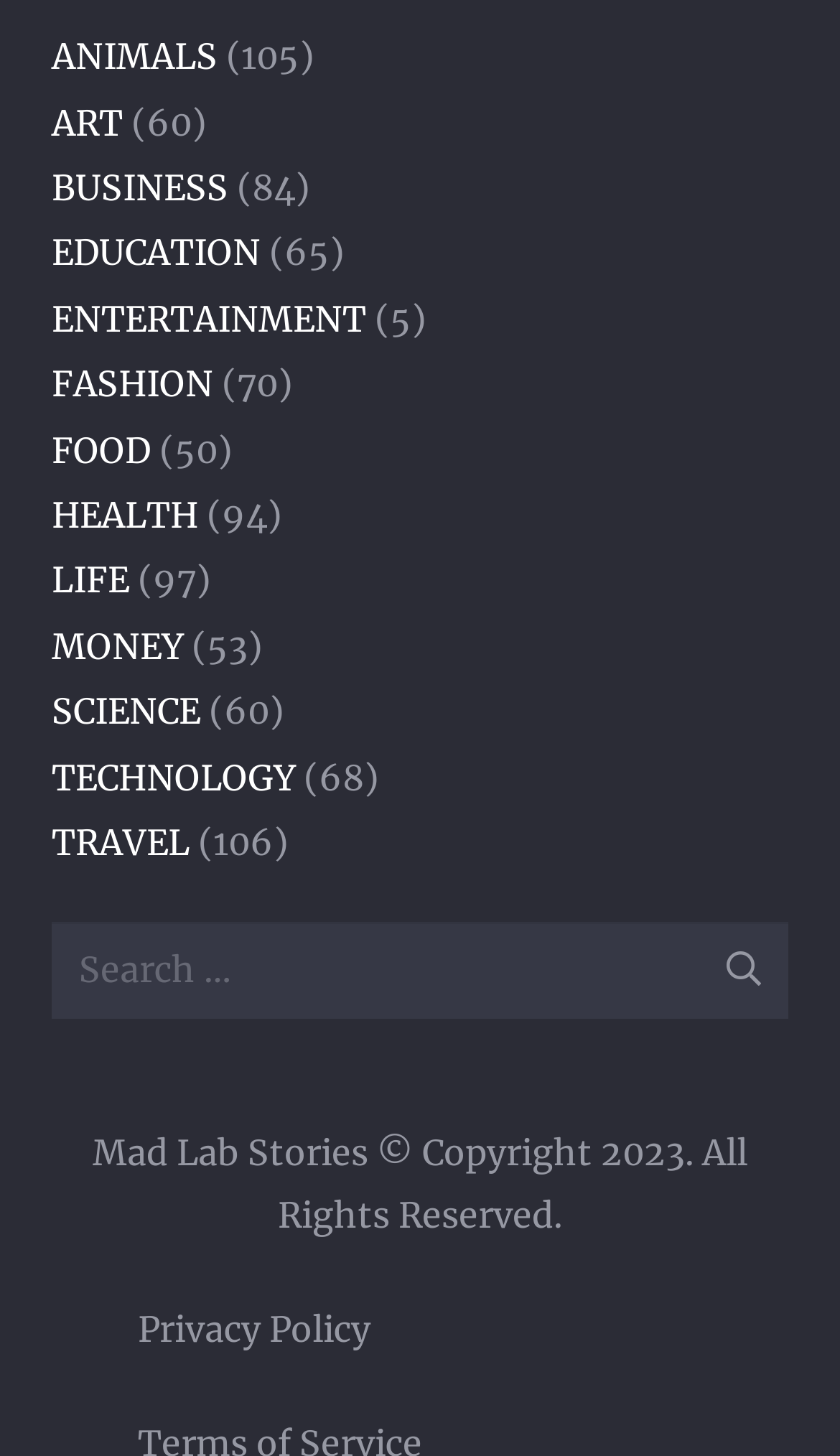Provide a short answer using a single word or phrase for the following question: 
What is the last link at the bottom of the webpage?

Privacy Policy